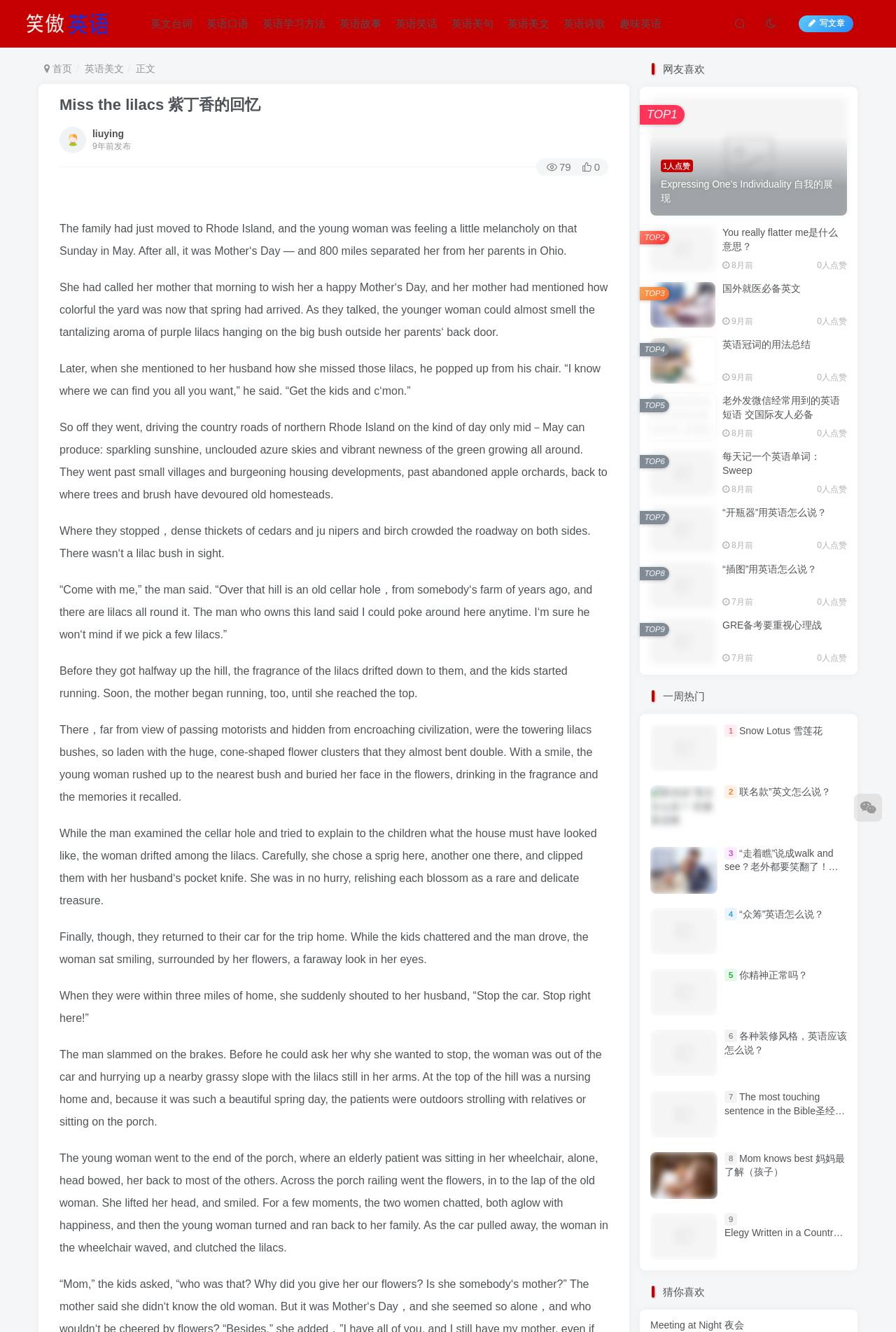Find the bounding box coordinates of the area to click in order to follow the instruction: "check the user's profile".

[0.066, 0.095, 0.096, 0.115]